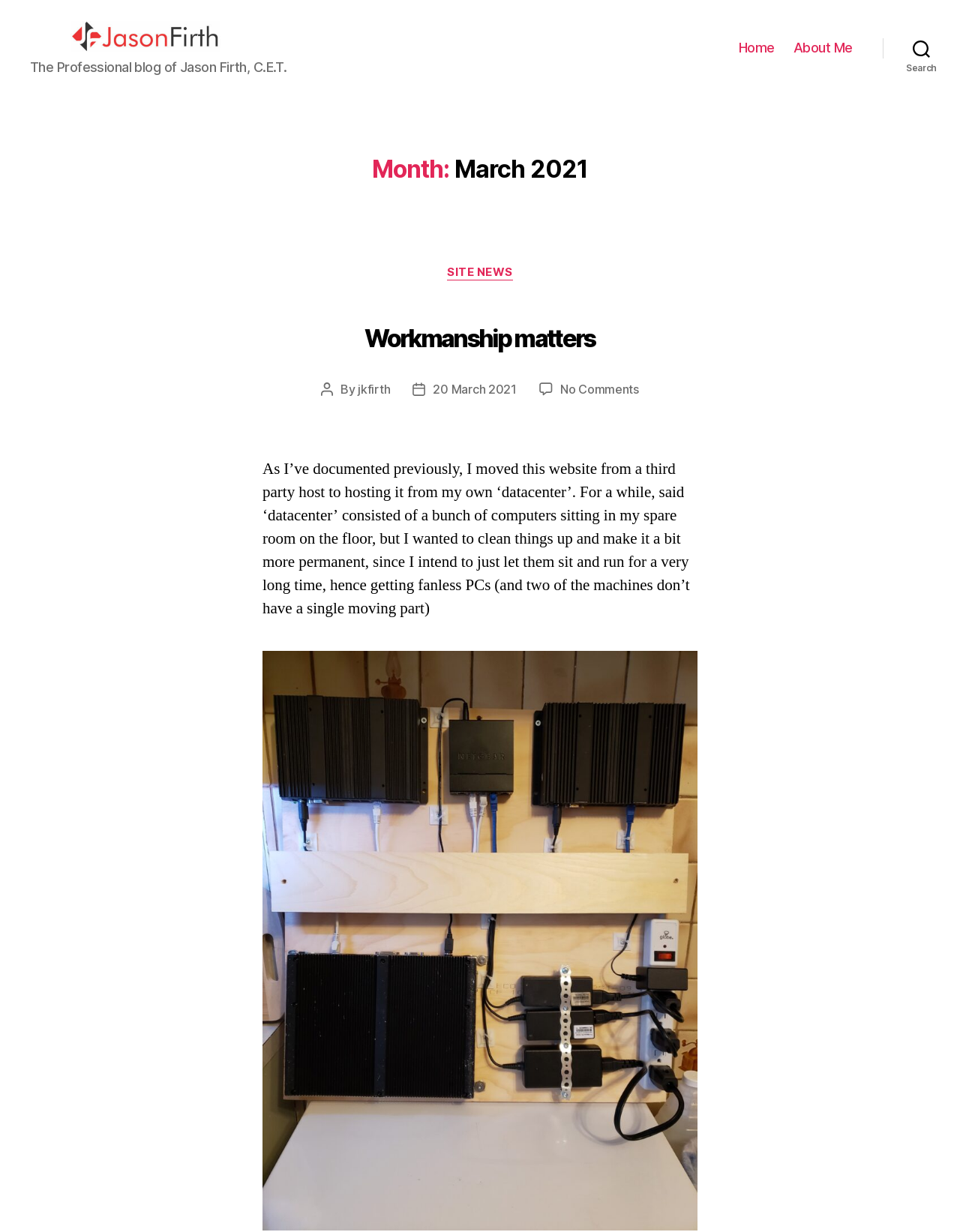Specify the bounding box coordinates of the area to click in order to follow the given instruction: "go to home page."

[0.77, 0.032, 0.807, 0.046]